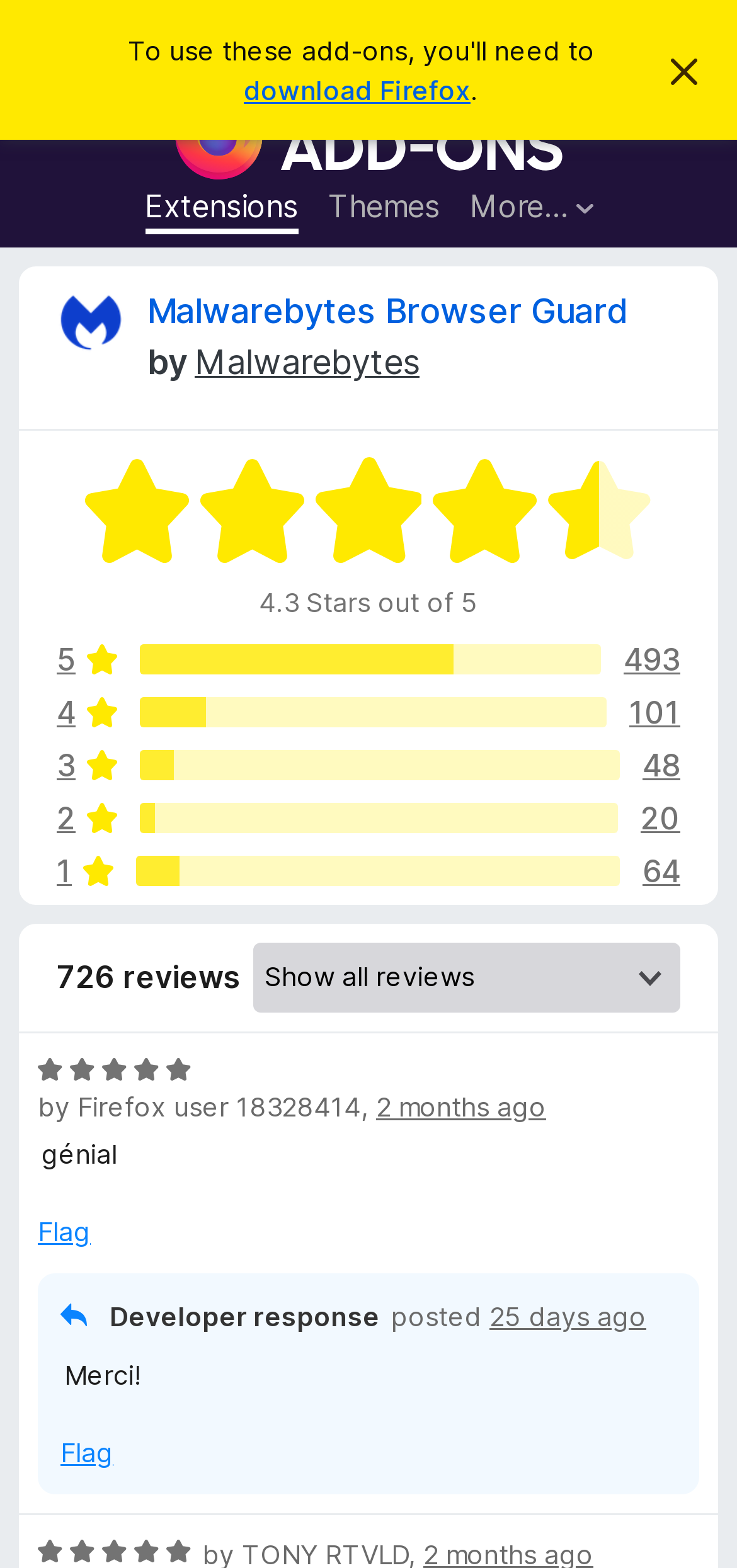What is the purpose of the 'Flag' button?
Please provide a comprehensive answer based on the details in the screenshot.

I inferred the purpose of the 'Flag' button by its location next to each review, suggesting that it is used to report or flag a review for some reason.